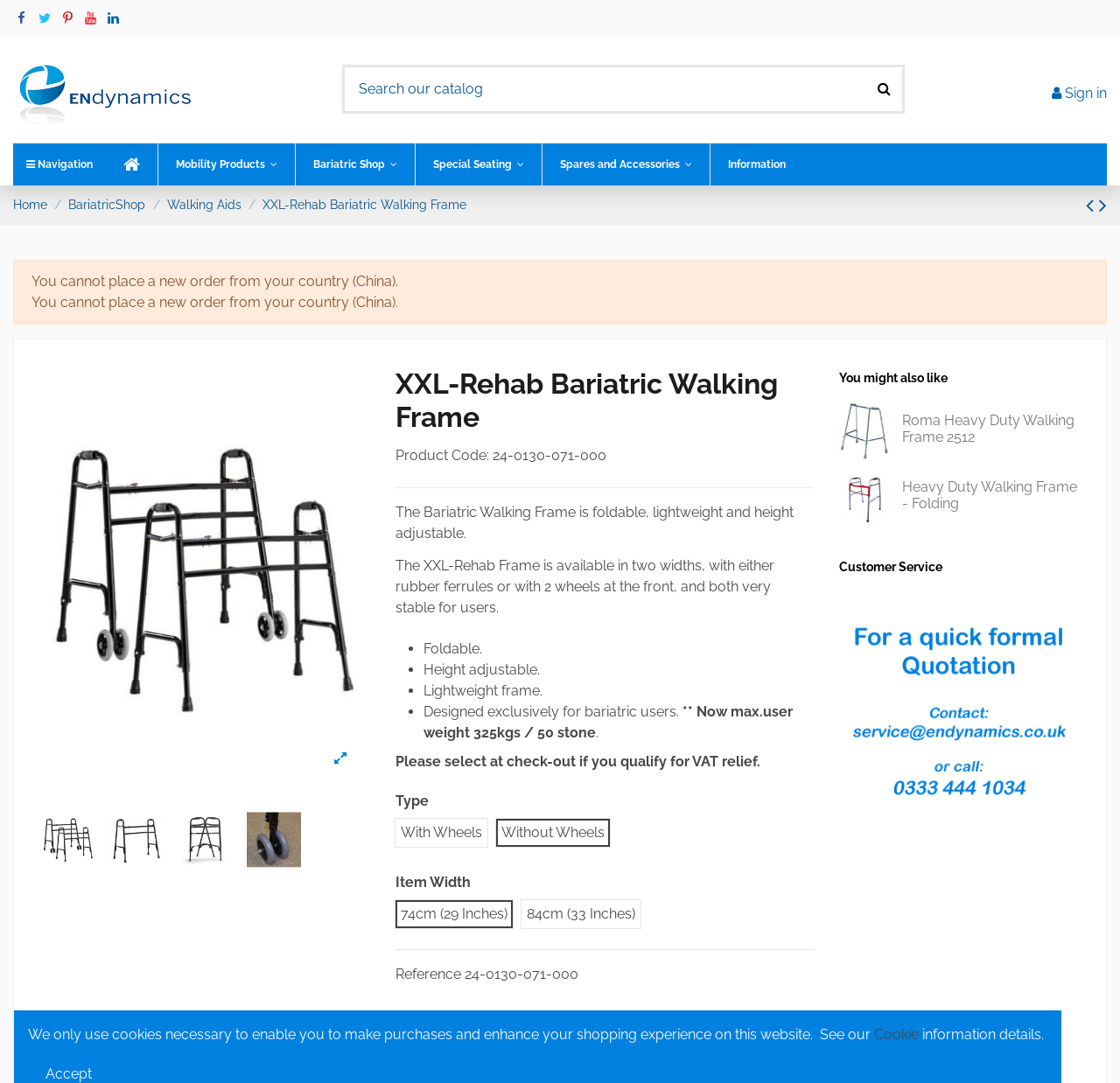Please find the bounding box coordinates of the section that needs to be clicked to achieve this instruction: "Search our catalog".

[0.305, 0.06, 0.808, 0.105]